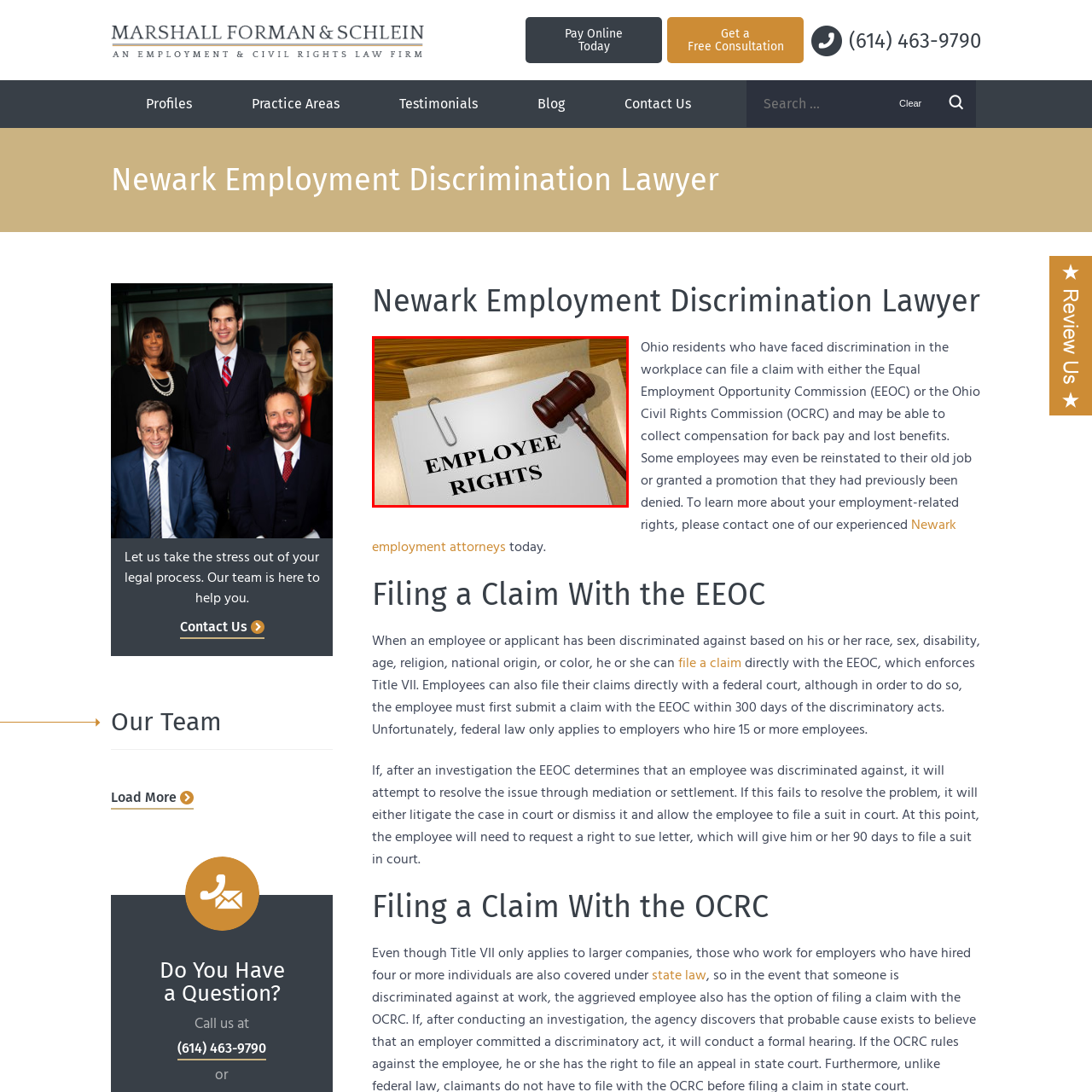Offer an in-depth description of the picture located within the red frame.

The image depicts a close-up view of a legal scene focused on employee rights. In the foreground, a prominently displayed sheet of paper bears the bold, capitalized text "EMPLOYEE RIGHTS," emphasizing the importance of workers' rights in the workplace. Adjacent to the document is a gavel, a symbol of justice and legal authority, resting on a wooden surface. The setting suggests a professional environment, likely an attorney's office, highlighting the role of legal professionals in advocating for employee rights. This visual representation underscores the significance of knowing and preserving rights within the context of employment law.